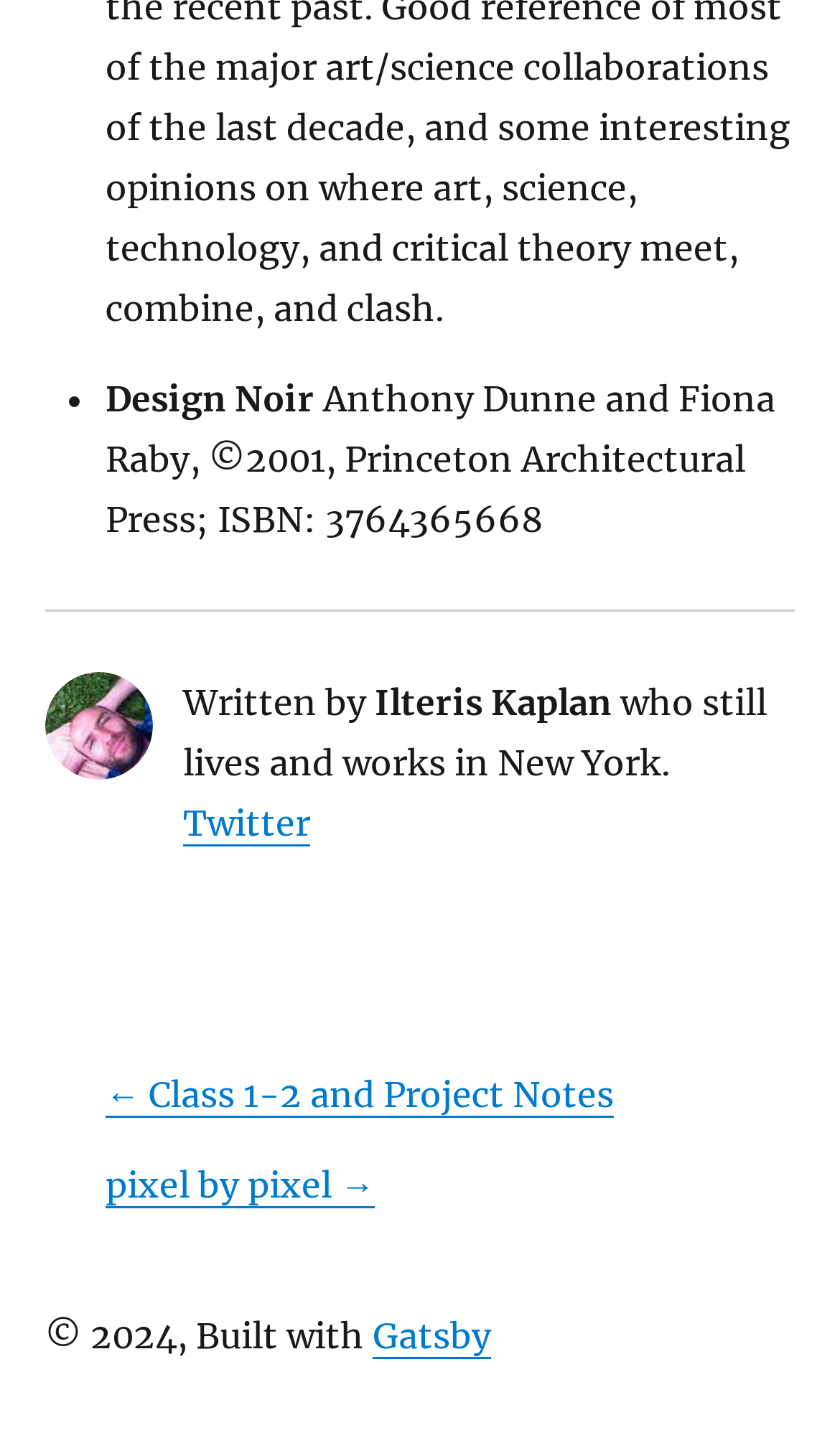What is the platform mentioned in the footer?
From the screenshot, supply a one-word or short-phrase answer.

Twitter